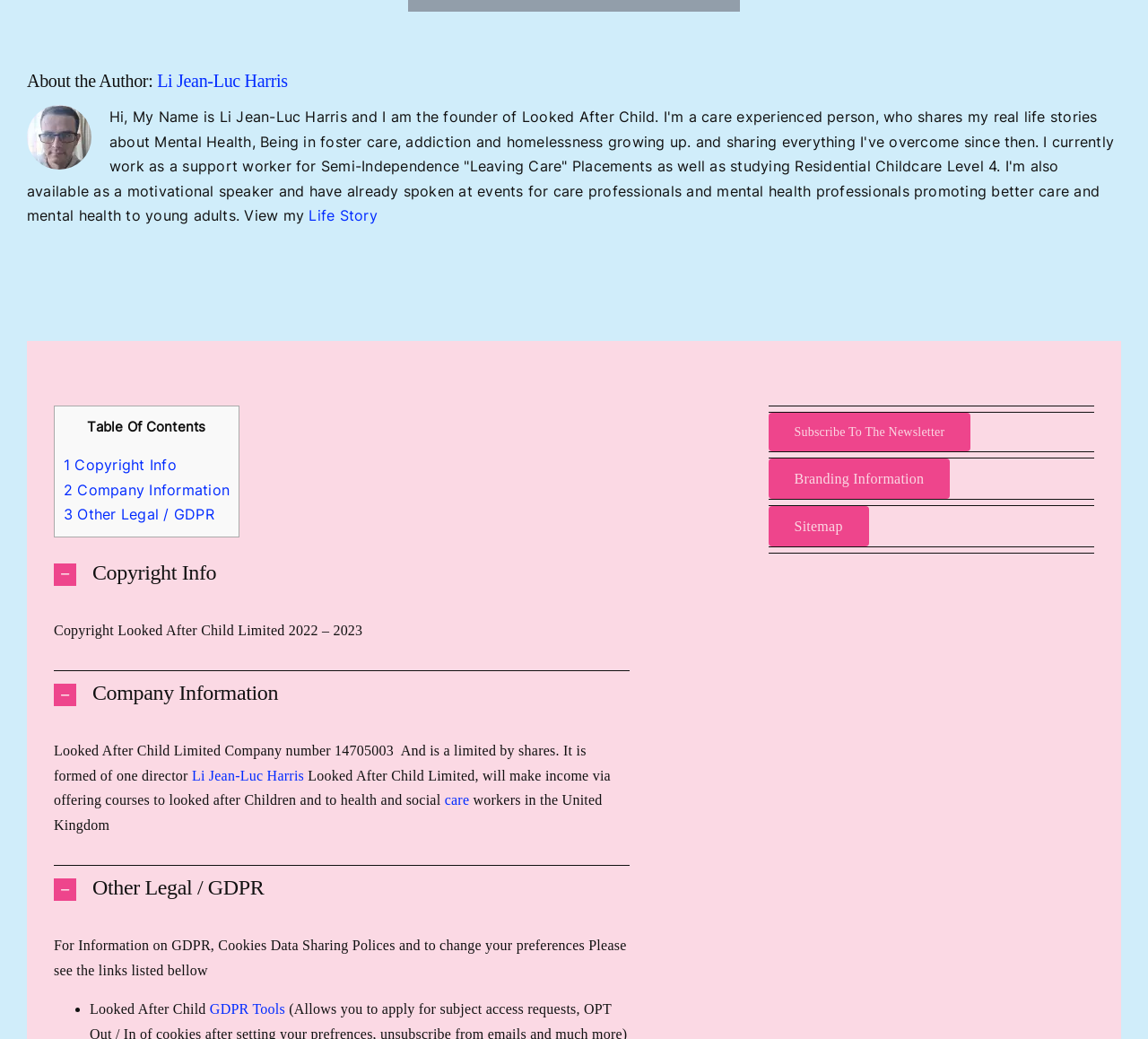Identify the bounding box of the HTML element described here: "1 Copyright Info". Provide the coordinates as four float numbers between 0 and 1: [left, top, right, bottom].

[0.055, 0.439, 0.154, 0.456]